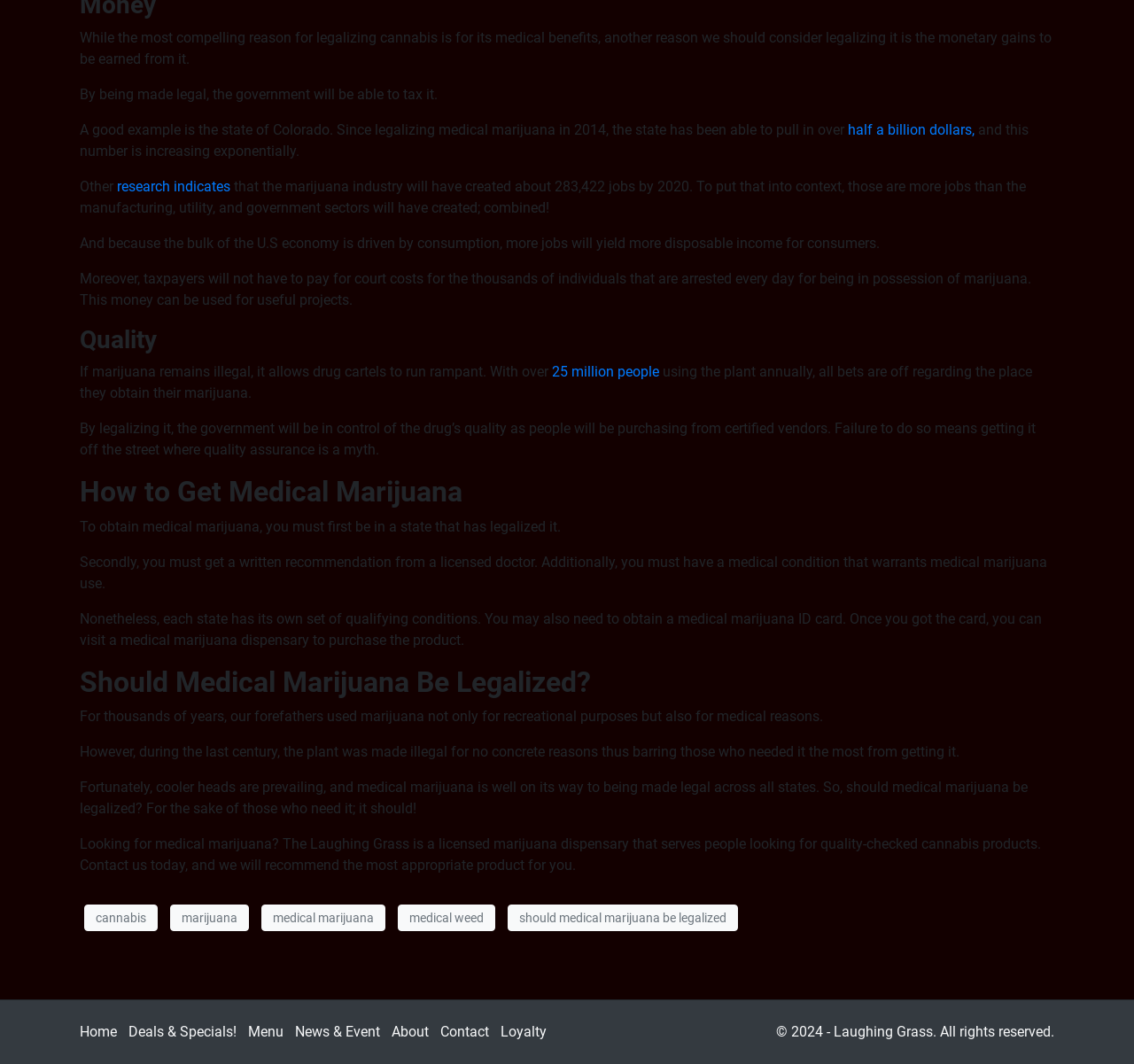Provide your answer in one word or a succinct phrase for the question: 
What is the name of the licensed marijuana dispensary mentioned on the webpage?

The Laughing Grass